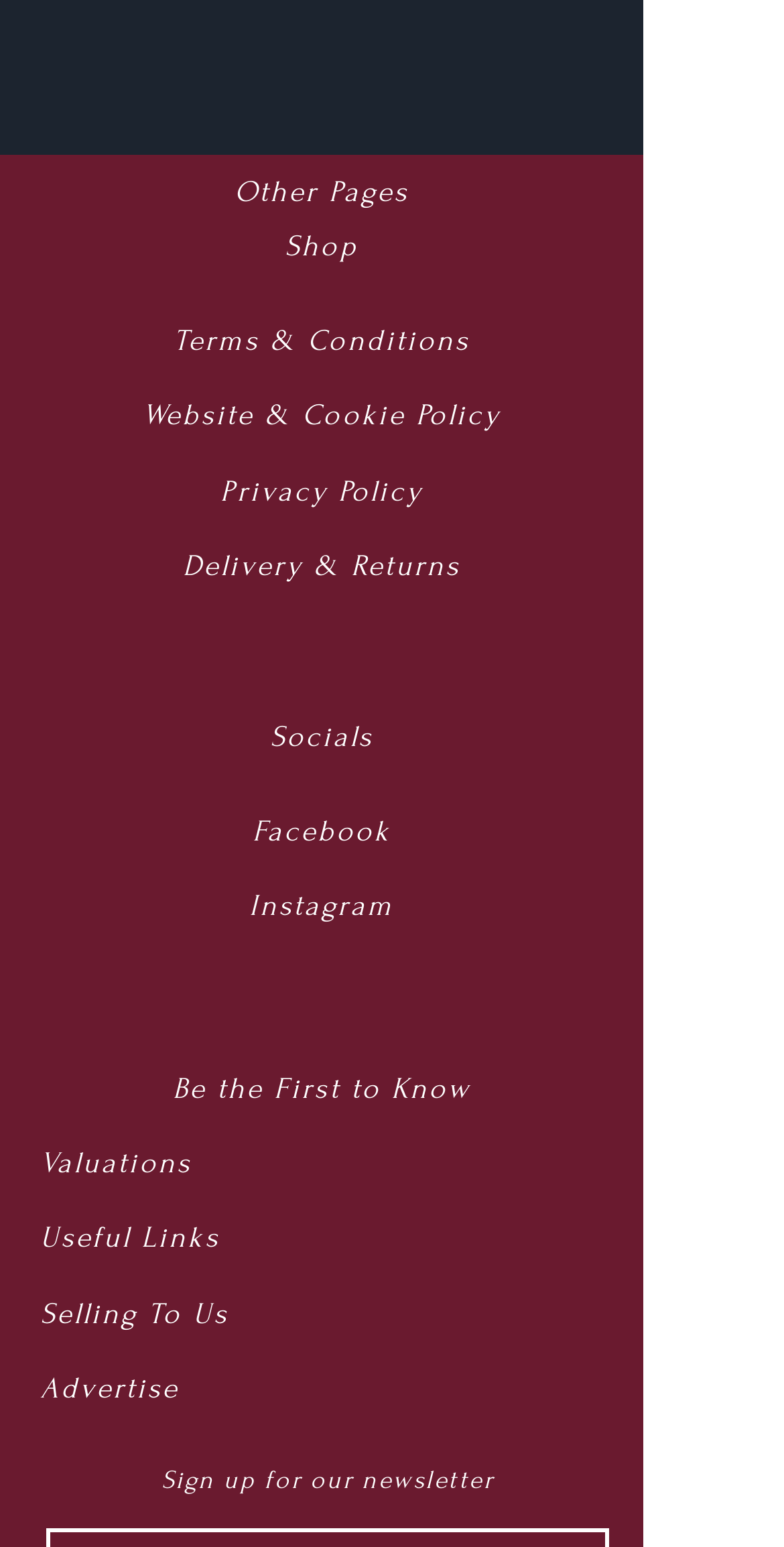Please provide the bounding box coordinates for the element that needs to be clicked to perform the following instruction: "Visit Valuations". The coordinates should be given as four float numbers between 0 and 1, i.e., [left, top, right, bottom].

[0.051, 0.741, 0.245, 0.763]